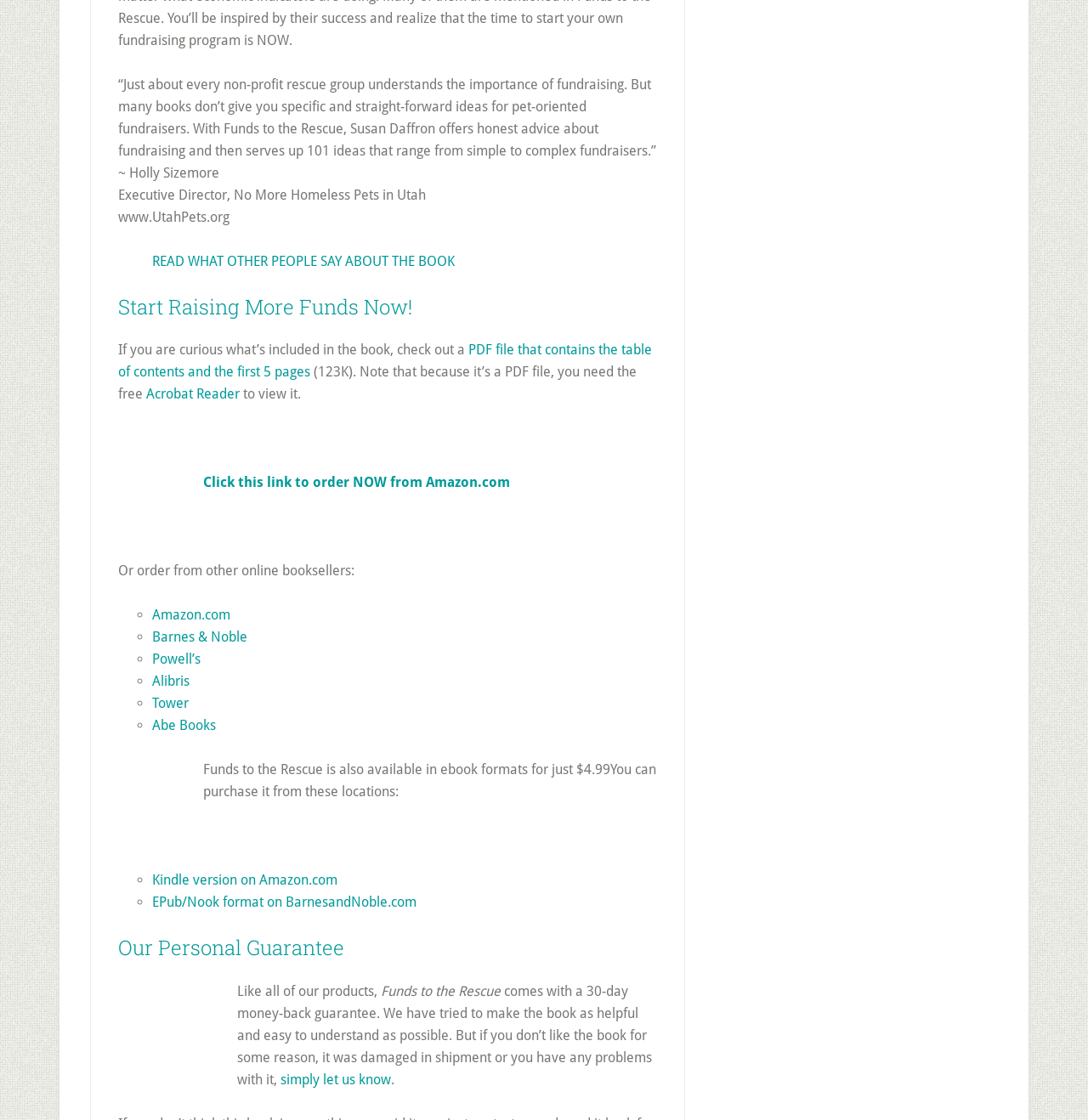Calculate the bounding box coordinates of the UI element given the description: "Powell’s".

[0.14, 0.581, 0.184, 0.596]